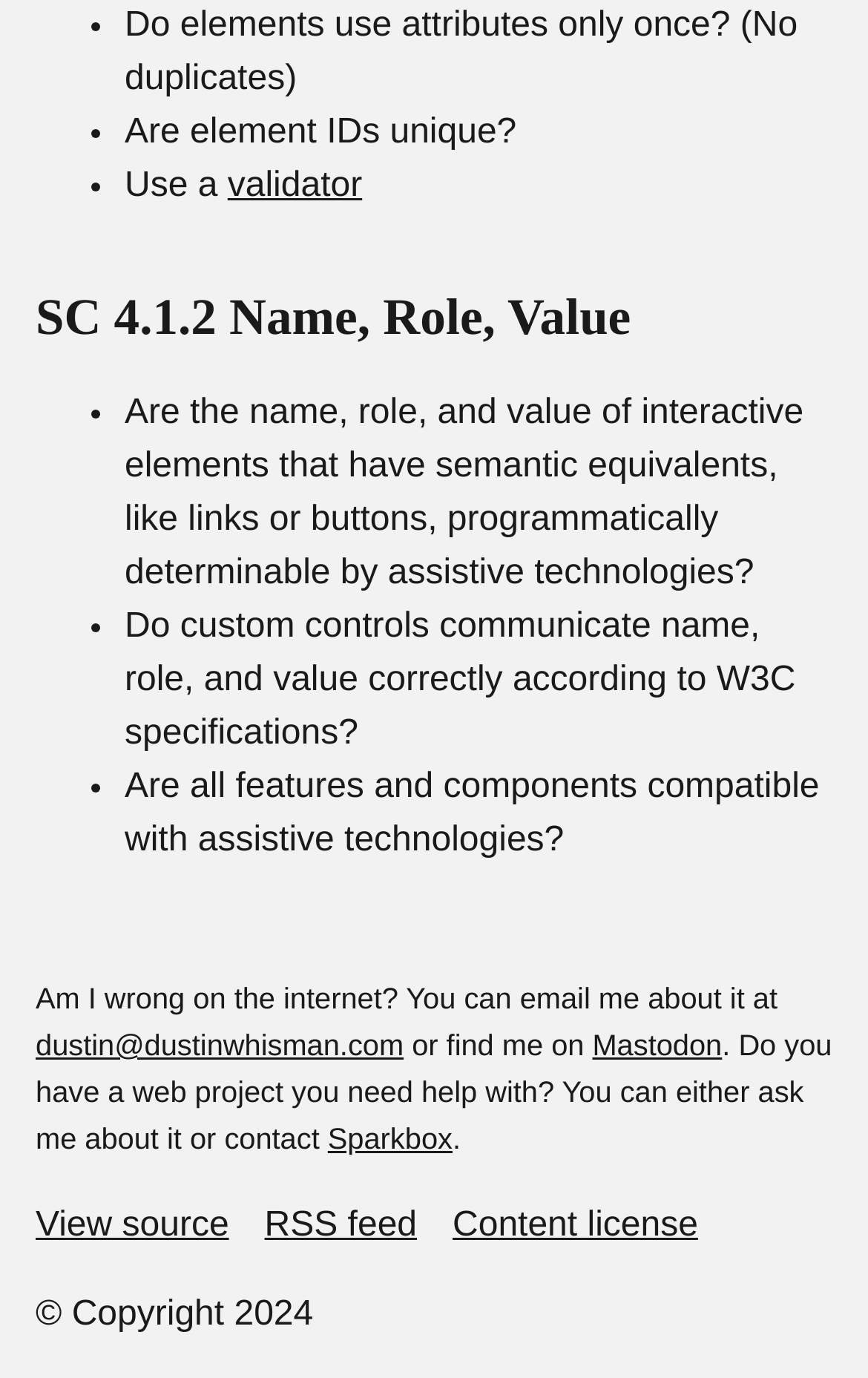Look at the image and give a detailed response to the following question: What is the copyright year of the webpage?

The copyright year of the webpage is 2024, as indicated by the text '© Copyright 2024' at the bottom of the webpage.